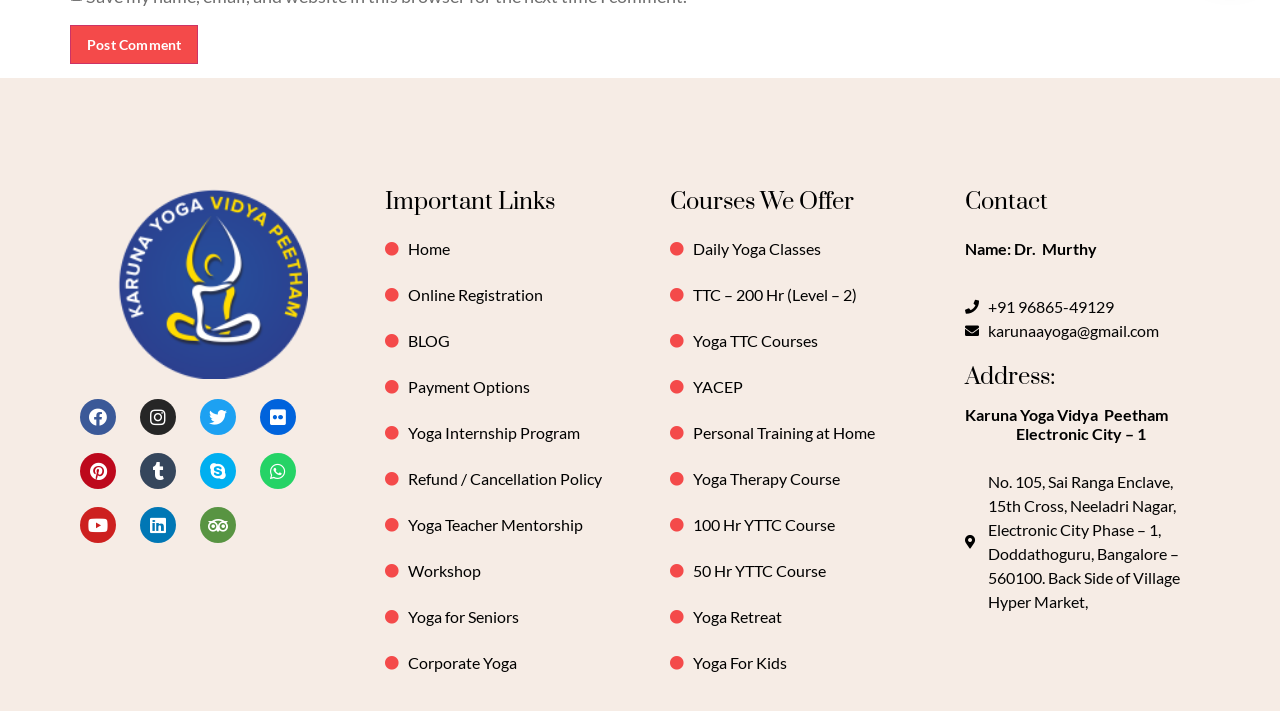Determine the bounding box coordinates of the region that needs to be clicked to achieve the task: "View Yoga Retreat details".

[0.523, 0.85, 0.699, 0.884]